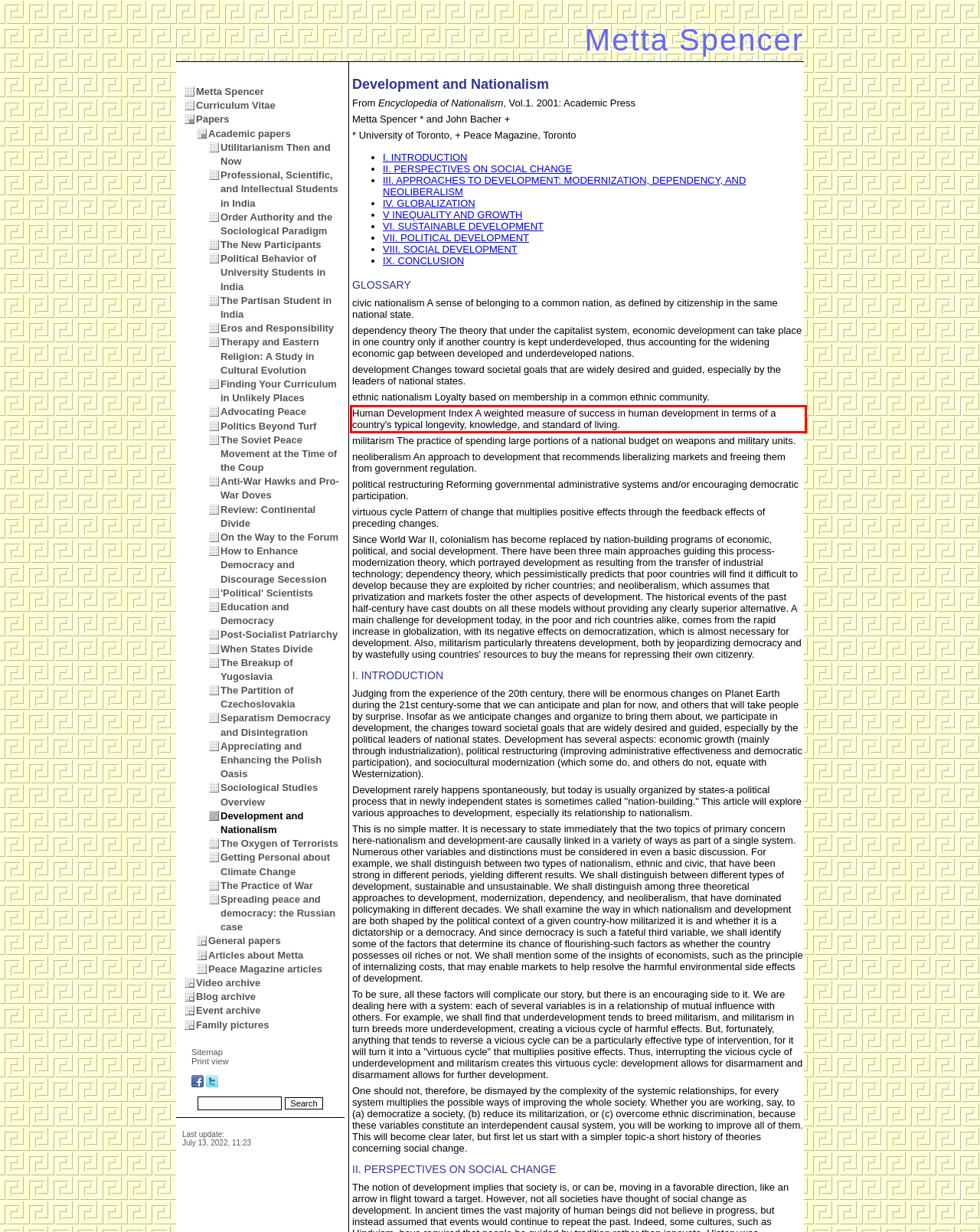Within the provided webpage screenshot, find the red rectangle bounding box and perform OCR to obtain the text content.

Human Development Index A weighted measure of success in human development in terms of a country's typical longevity, knowledge, and standard of living.